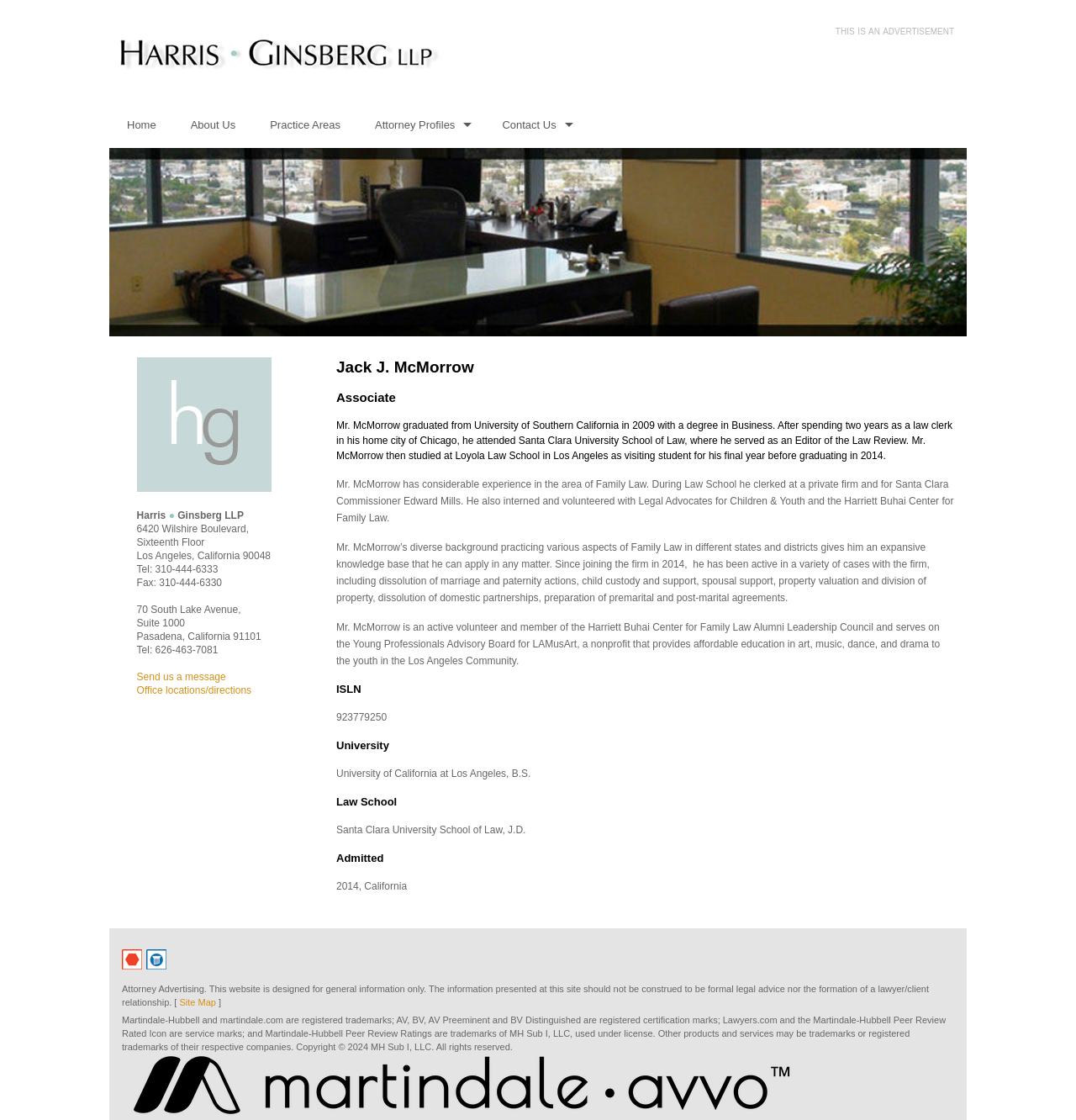Provide a brief response to the question below using one word or phrase:
What is the phone number of the law firm's Los Angeles office?

310-444-6333